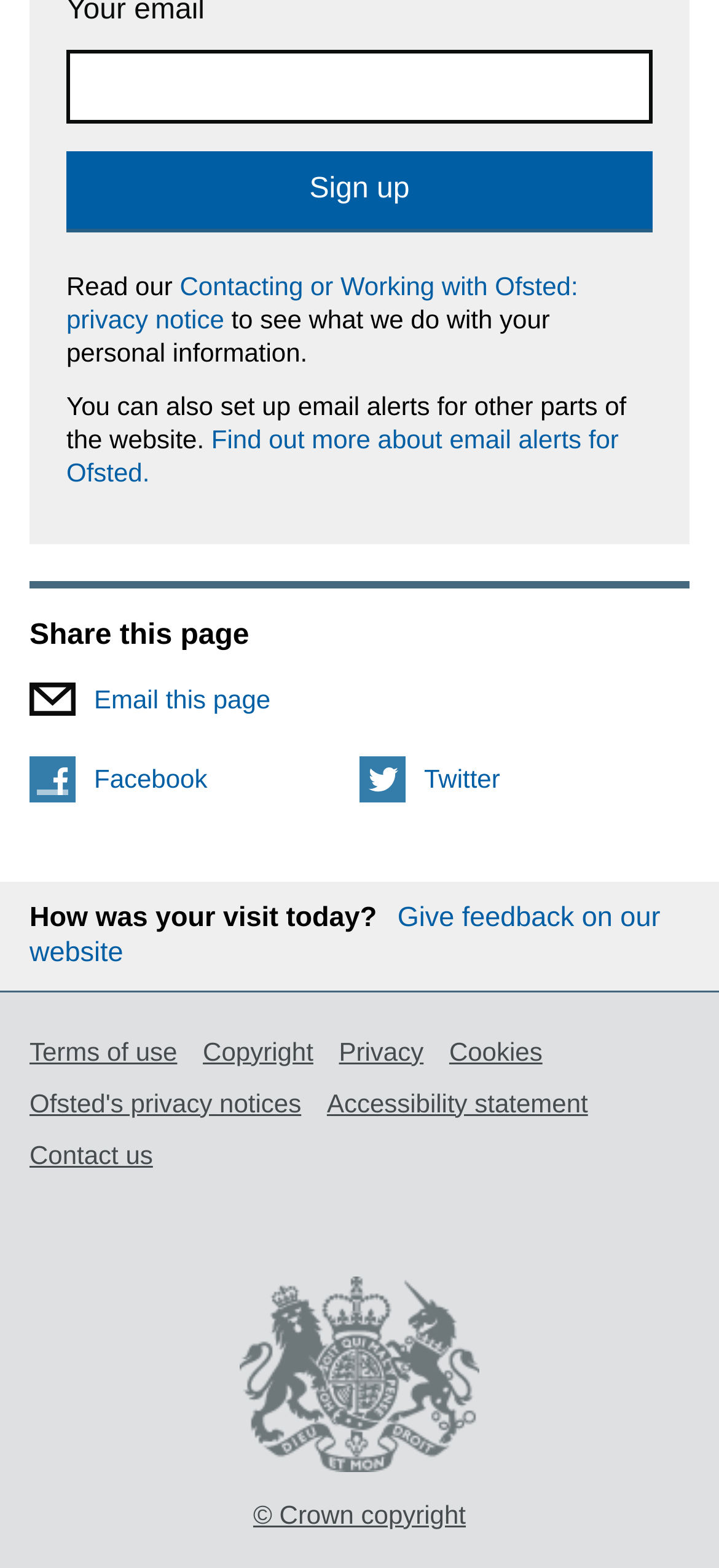Give a one-word or phrase response to the following question: What is the purpose of the 'Sign up' button?

To sign up